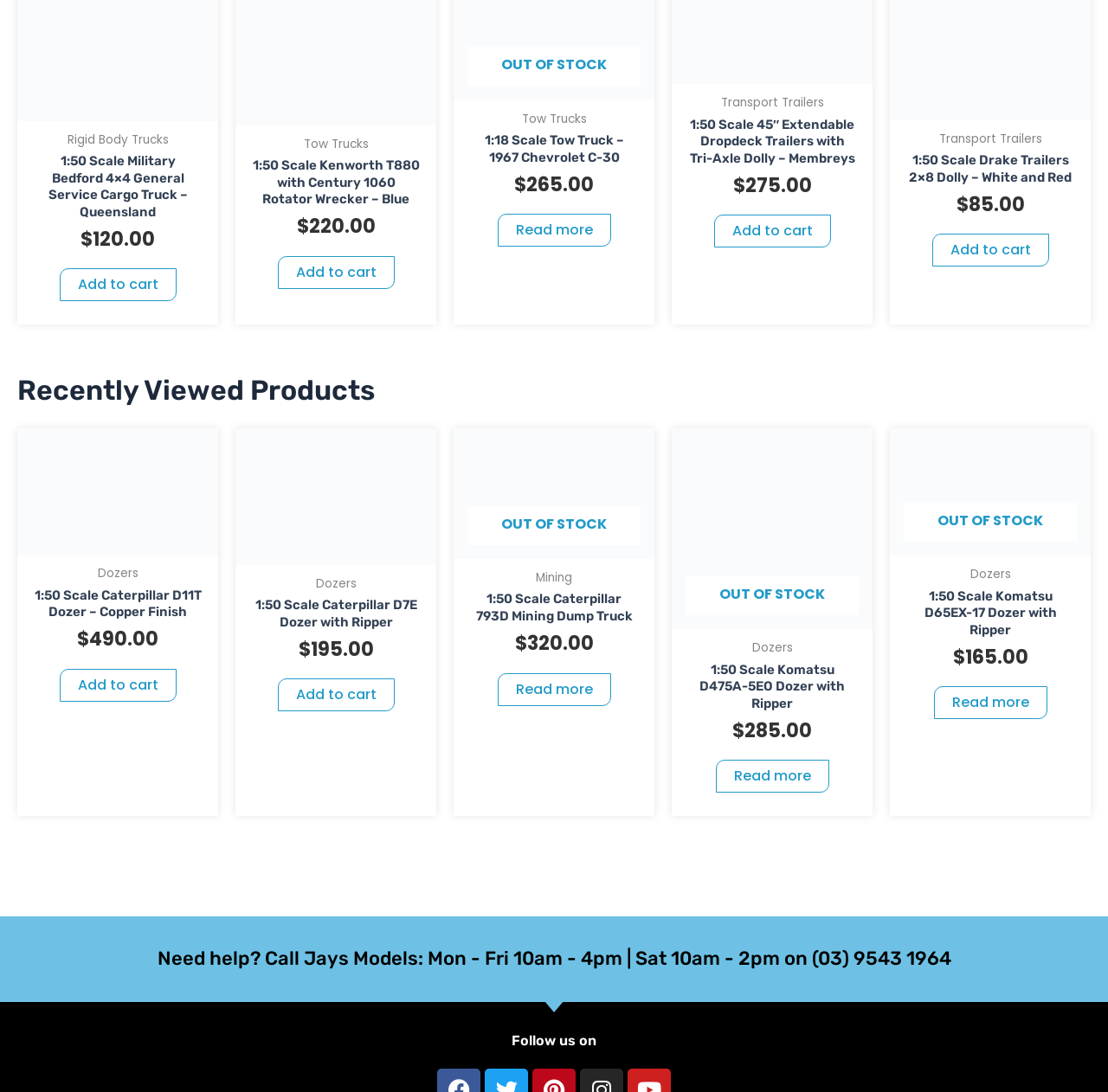Determine the bounding box coordinates for the clickable element to execute this instruction: "Learn about the Asia Pacific Foundation of Canada". Provide the coordinates as four float numbers between 0 and 1, i.e., [left, top, right, bottom].

None